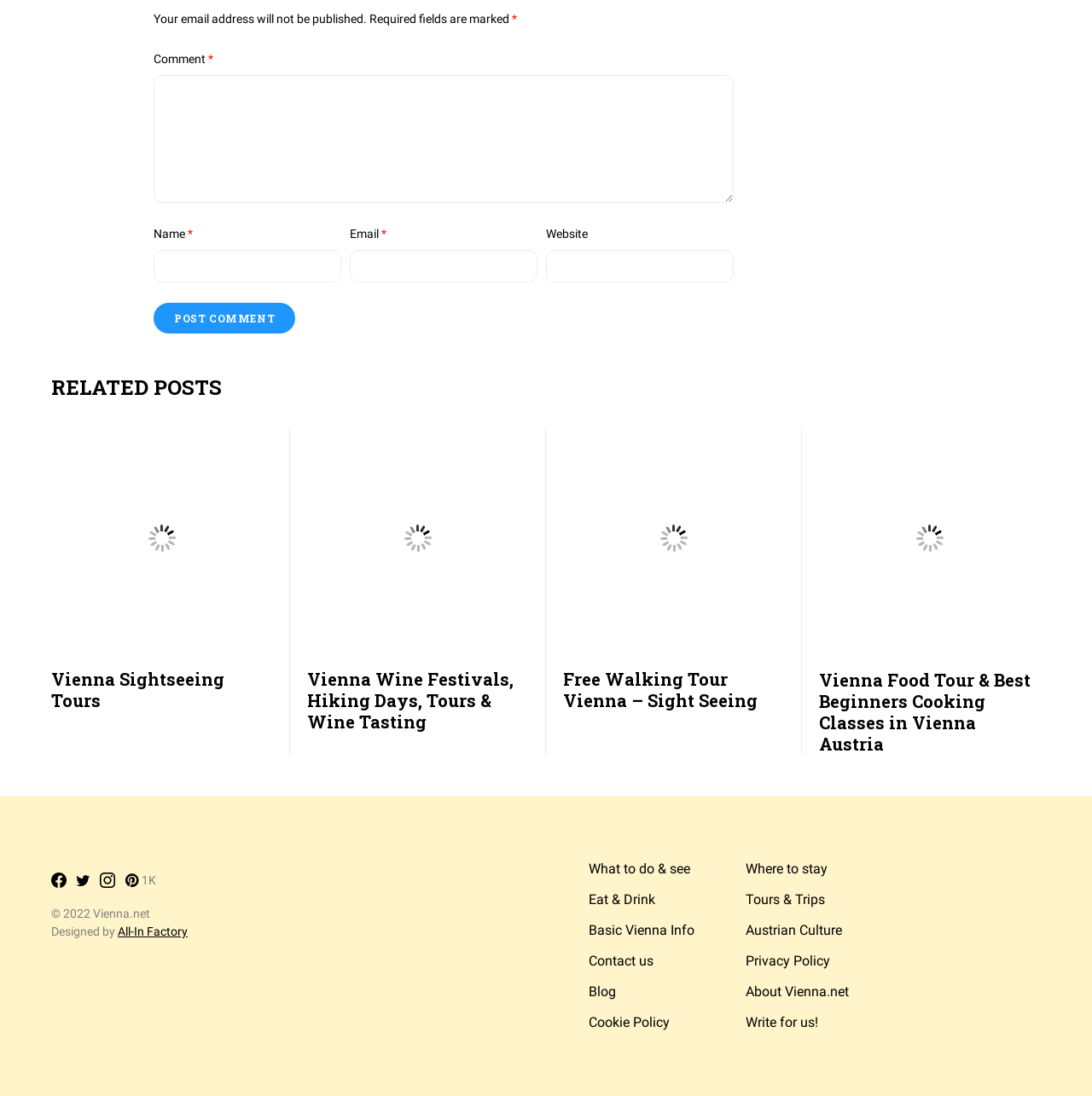What is the name of the website?
Based on the image, answer the question with as much detail as possible.

I found the website's name in the copyright information at the bottom of the page, which says '© 2022 Vienna.net'.